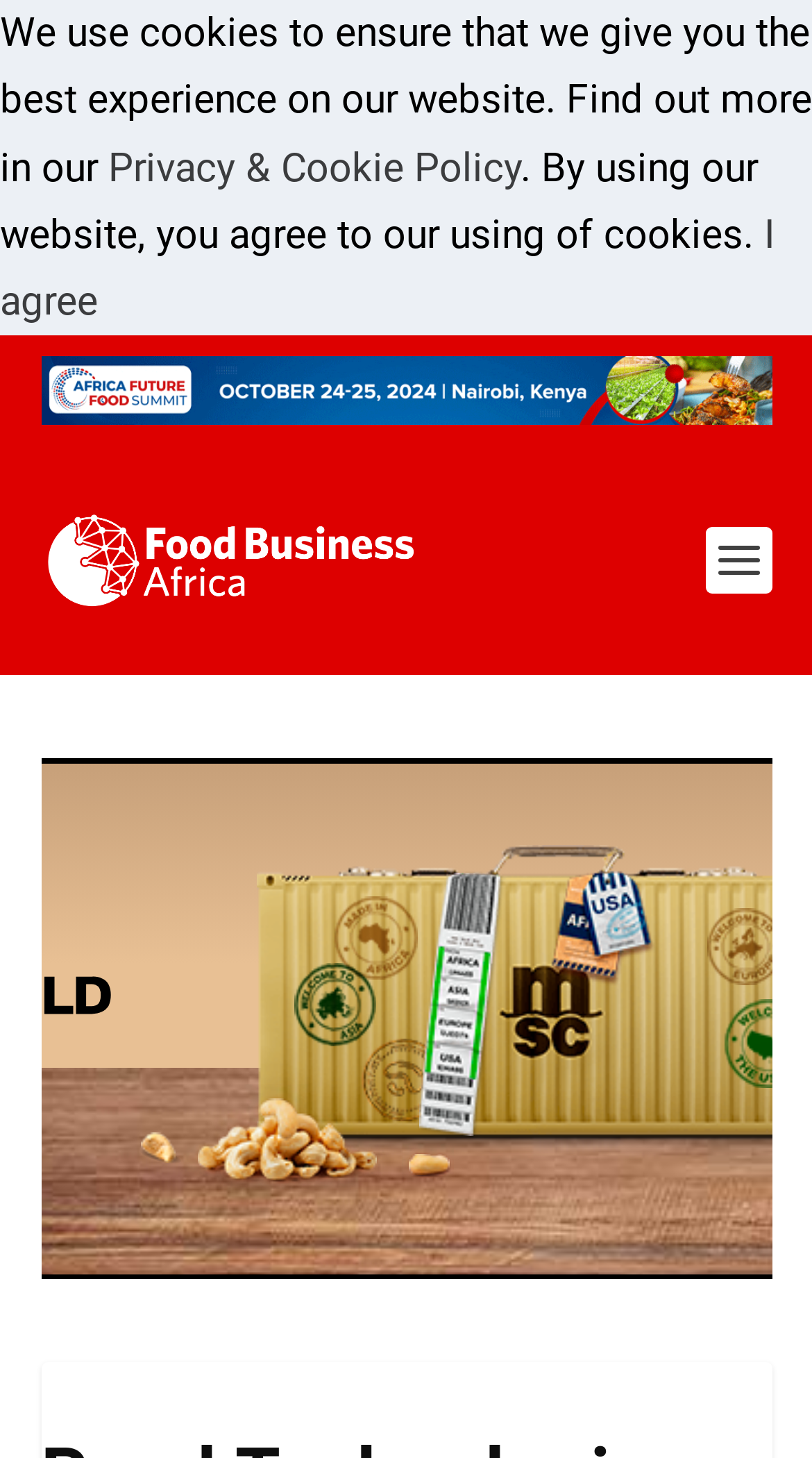Answer with a single word or phrase: 
What is the region where Pond Technologies is launching its products?

UK